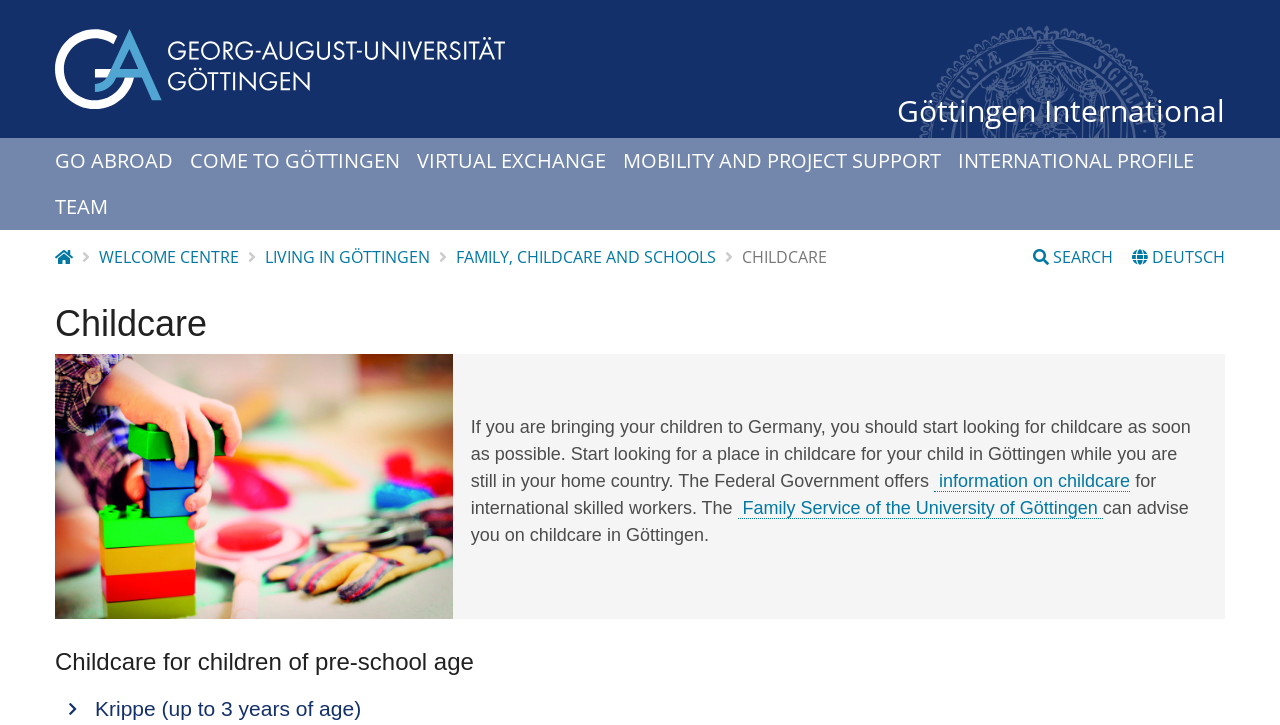Provide a short answer to the following question with just one word or phrase: What is the name of the university?

Georg-August-Universität Göttingen